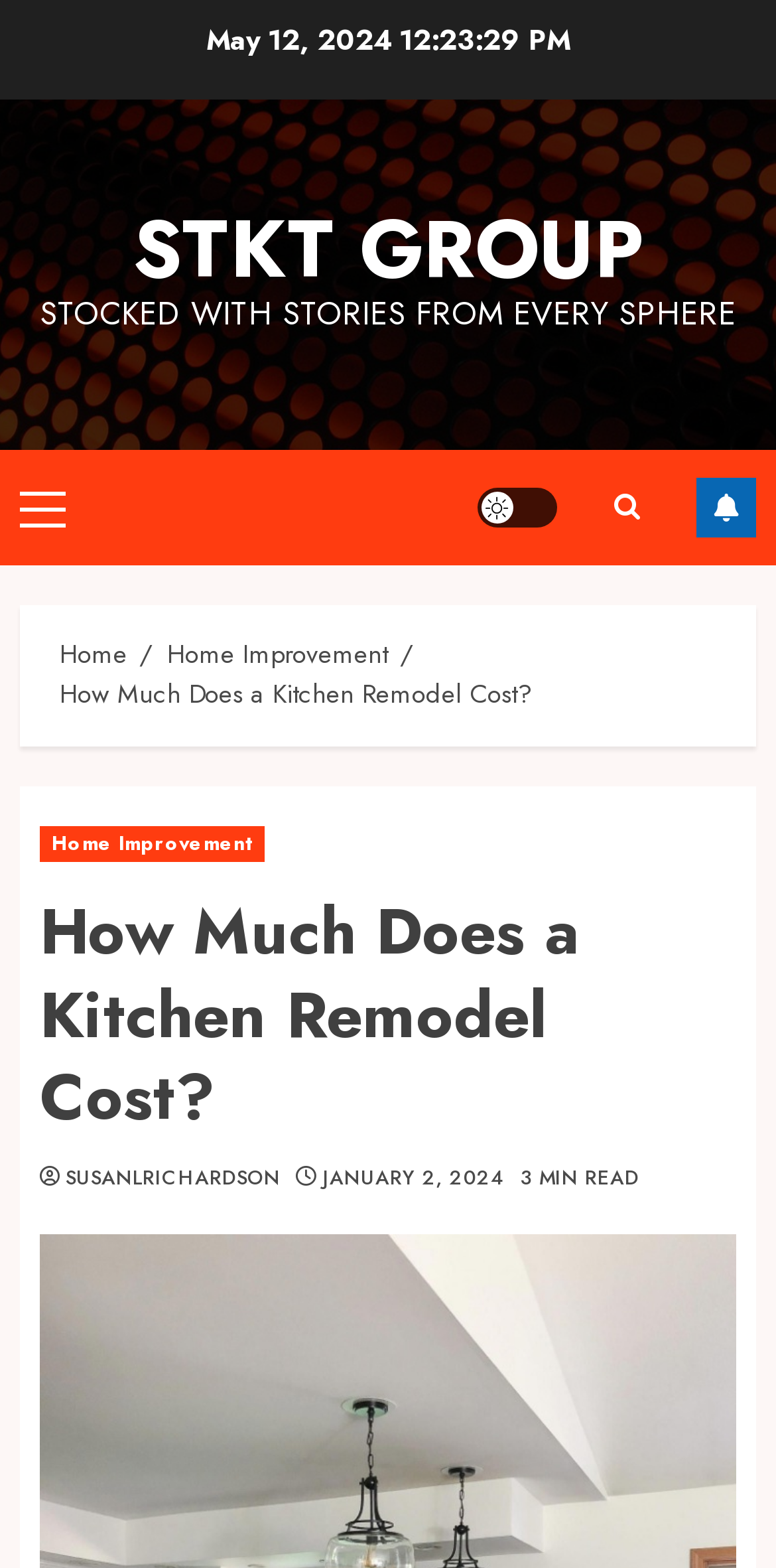Please identify the bounding box coordinates of the clickable element to fulfill the following instruction: "Follow the link to Home Improvement". The coordinates should be four float numbers between 0 and 1, i.e., [left, top, right, bottom].

[0.215, 0.404, 0.5, 0.43]